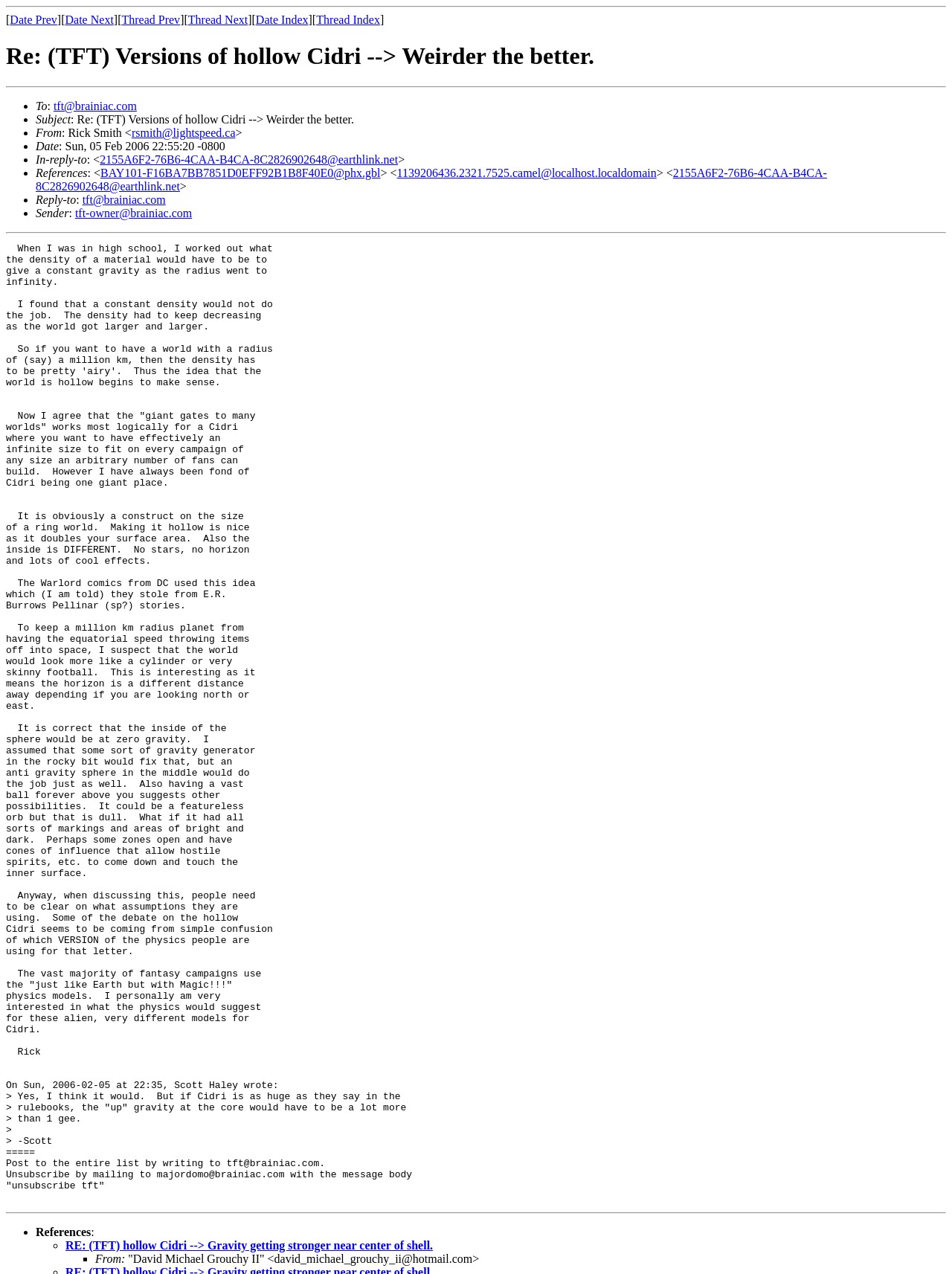Locate the bounding box coordinates of the element that should be clicked to execute the following instruction: "Click on 'Thread Next'".

[0.197, 0.011, 0.26, 0.02]